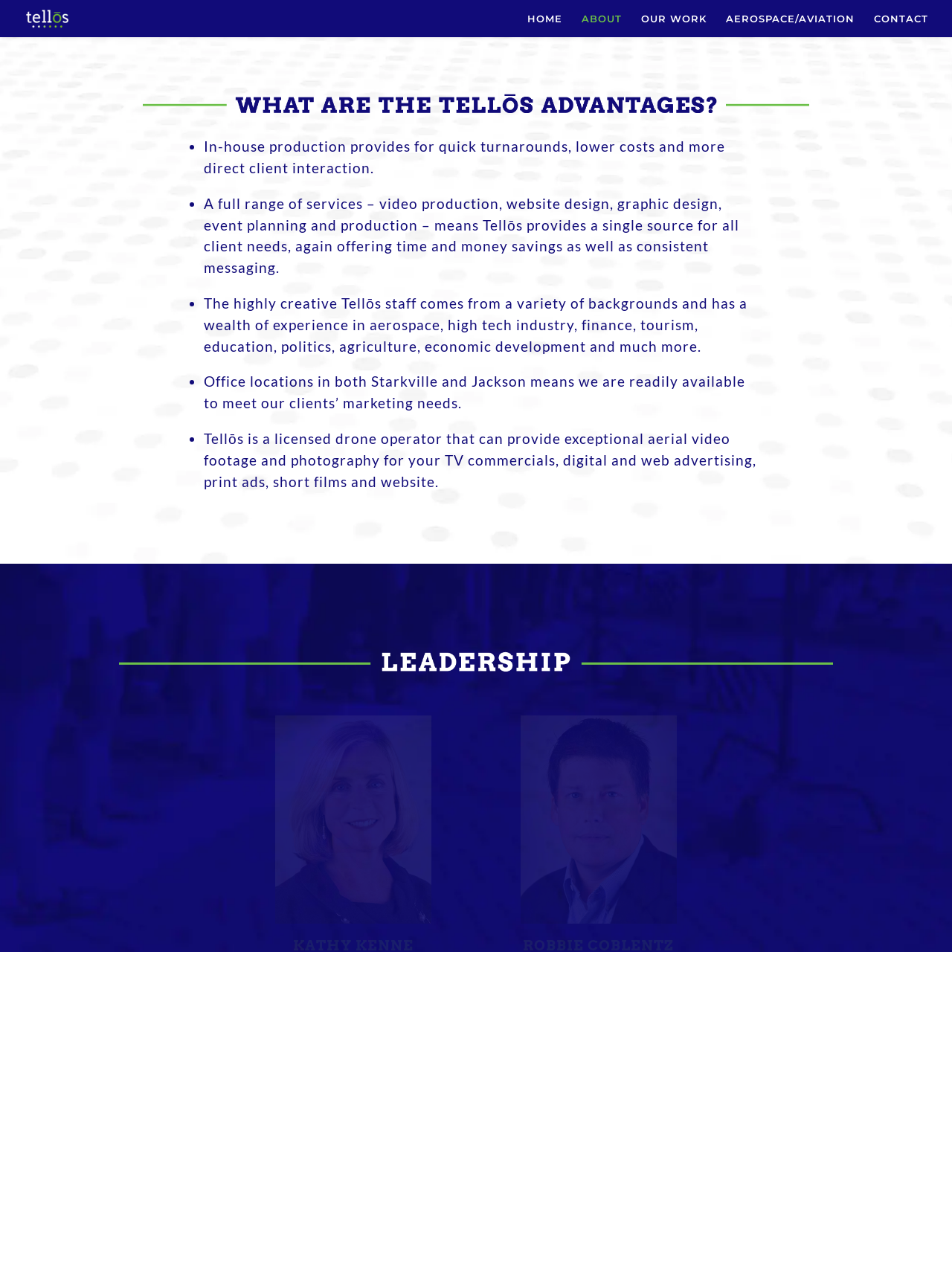Answer the following query concisely with a single word or phrase:
How many founders does Tellōs have?

Two